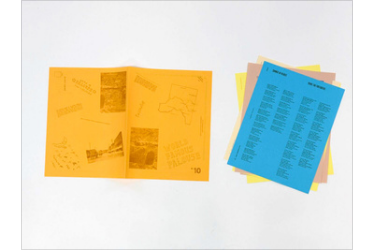What is the surface on which the materials are displayed?
Please respond to the question thoroughly and include all relevant details.

The image features a clean, white surface on which the collection of colorful printed materials is displayed, providing a visually appealing contrast to the vibrant colors of the materials.